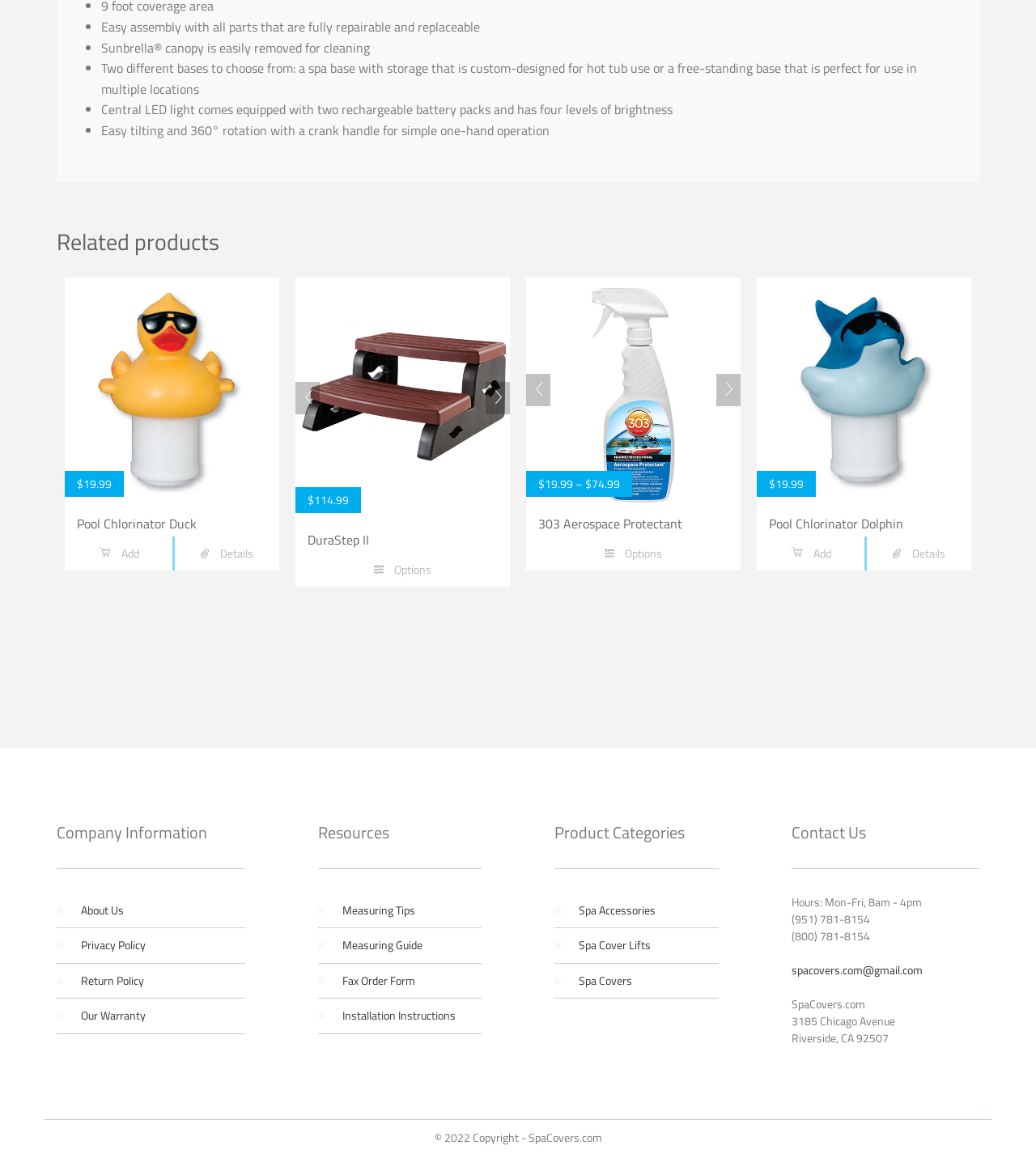Provide a one-word or short-phrase answer to the question:
What is the price of the Pool Chlorinator Duck?

$19.99